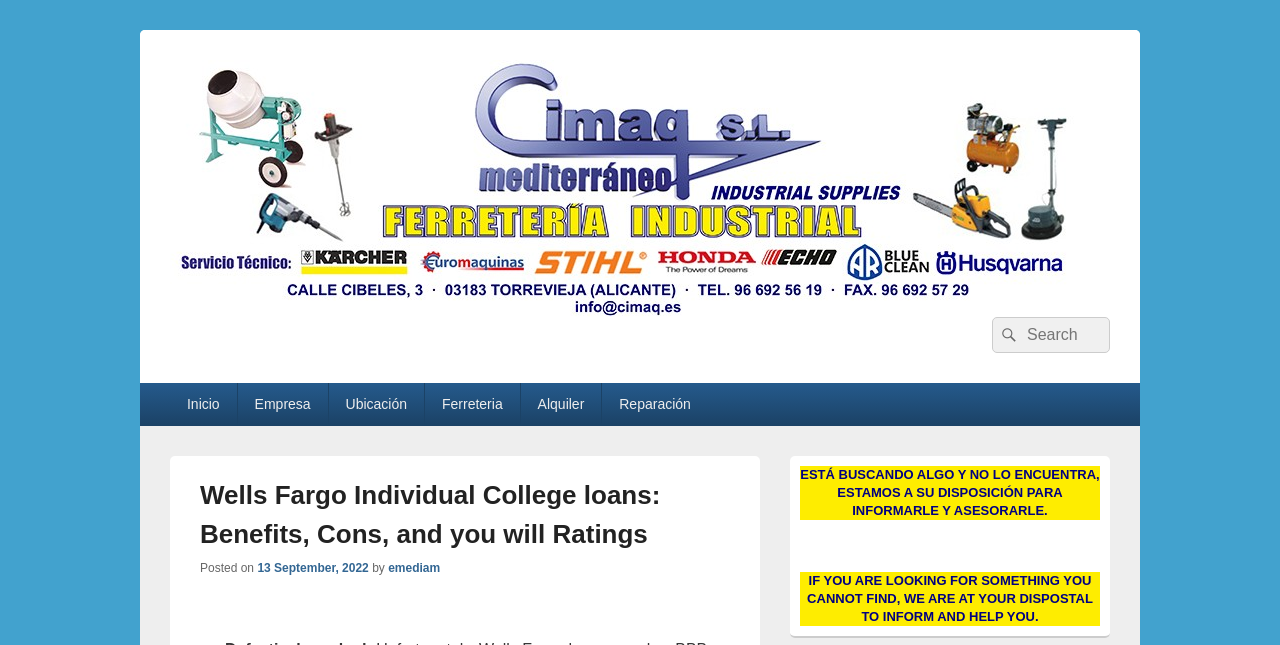What is the name of the menu item after 'Inicio' in the primary menu?
Please respond to the question thoroughly and include all relevant details.

The primary menu has several menu items, and the one after 'Inicio' is 'Empresa'.